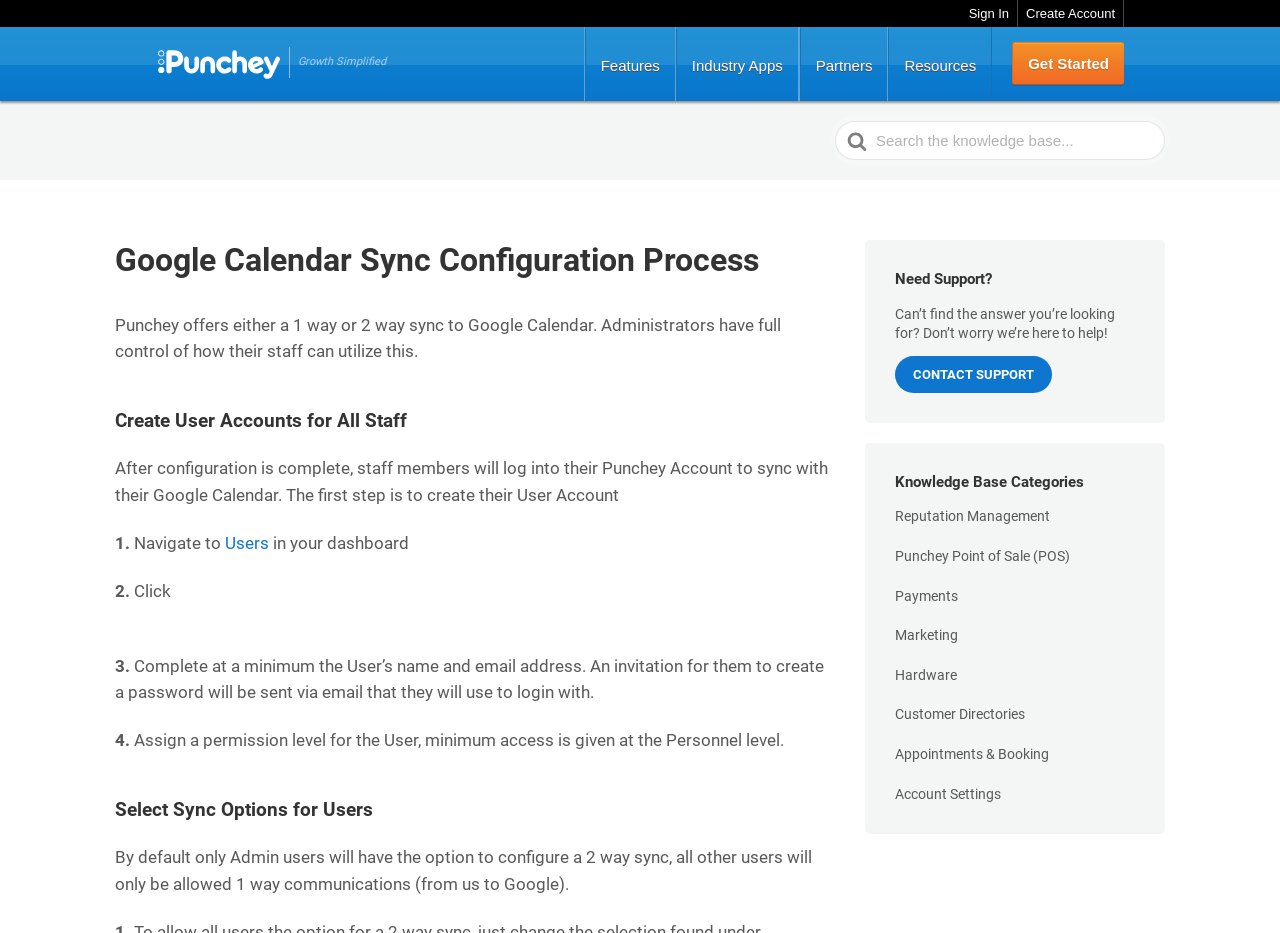Given the description "Partners", provide the bounding box coordinates of the corresponding UI element.

[0.625, 0.029, 0.693, 0.108]